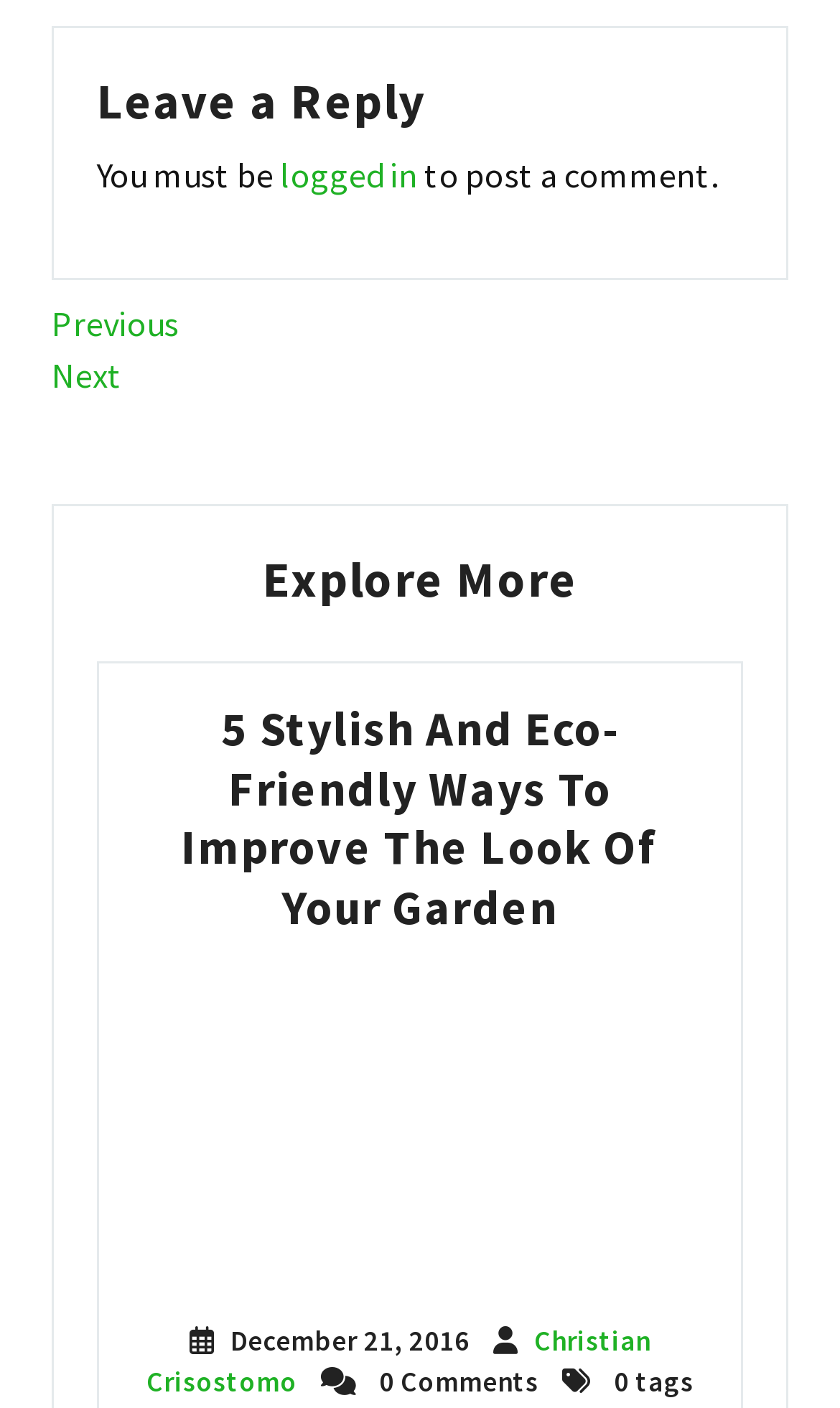How many comments does the post have?
Using the details from the image, give an elaborate explanation to answer the question.

I found the number of comments by looking at the StaticText element with the text '0 Comments' which is a child element of the root element.